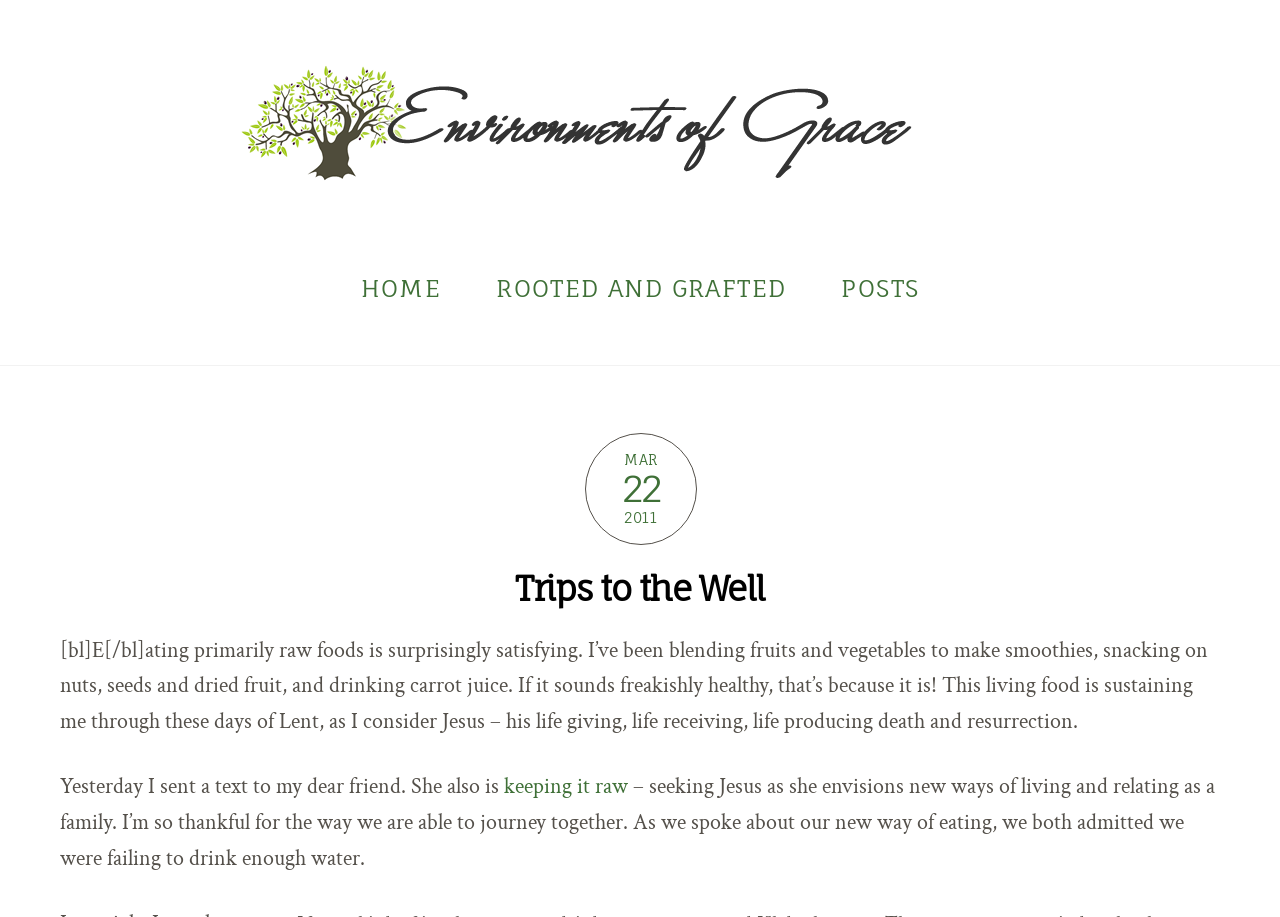Answer the question using only a single word or phrase: 
What is the author's diet during Lent?

Raw foods